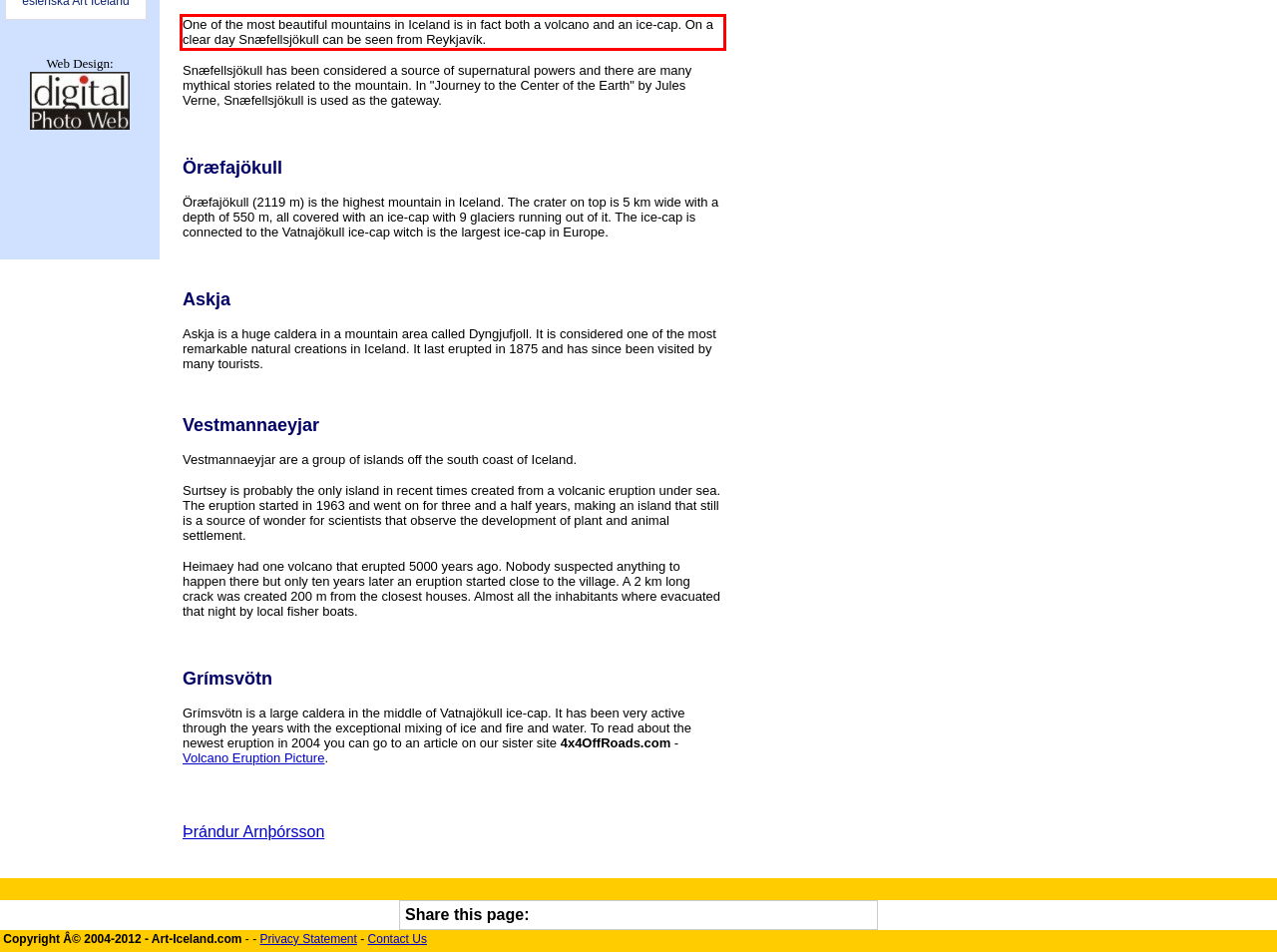Your task is to recognize and extract the text content from the UI element enclosed in the red bounding box on the webpage screenshot.

One of the most beautiful mountains in Iceland is in fact both a volcano and an ice-cap. On a clear day Snæfellsjökull can be seen from Reykjavík.